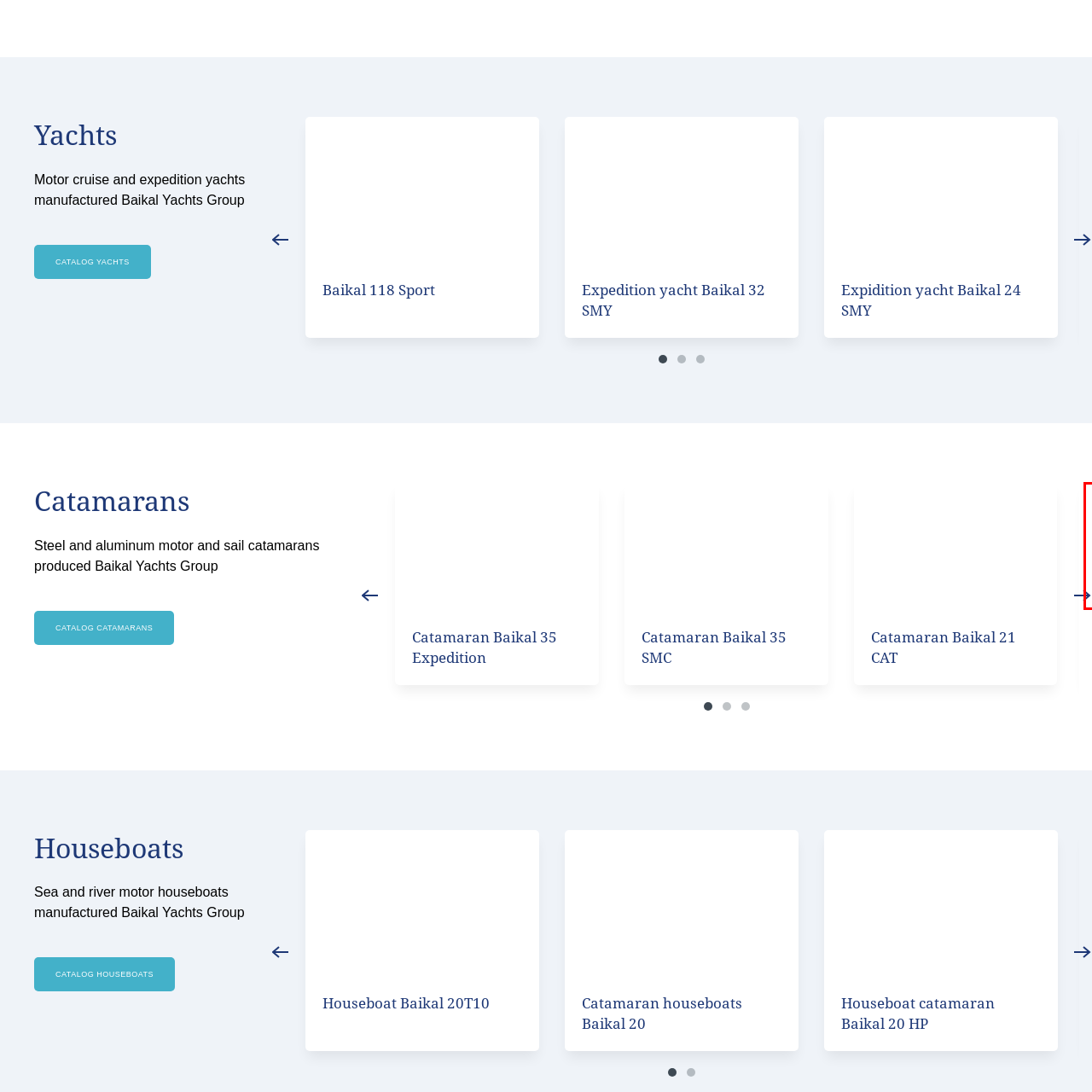Inspect the image within the red box and provide a detailed and thorough answer to the following question: What is the purpose of the image in the catalog?

The caption explains that the image is part of a comprehensive catalog, and its purpose is to showcase Baikal Yachts' impressive range of vessels, targeting both casual boaters and serious maritime enthusiasts.